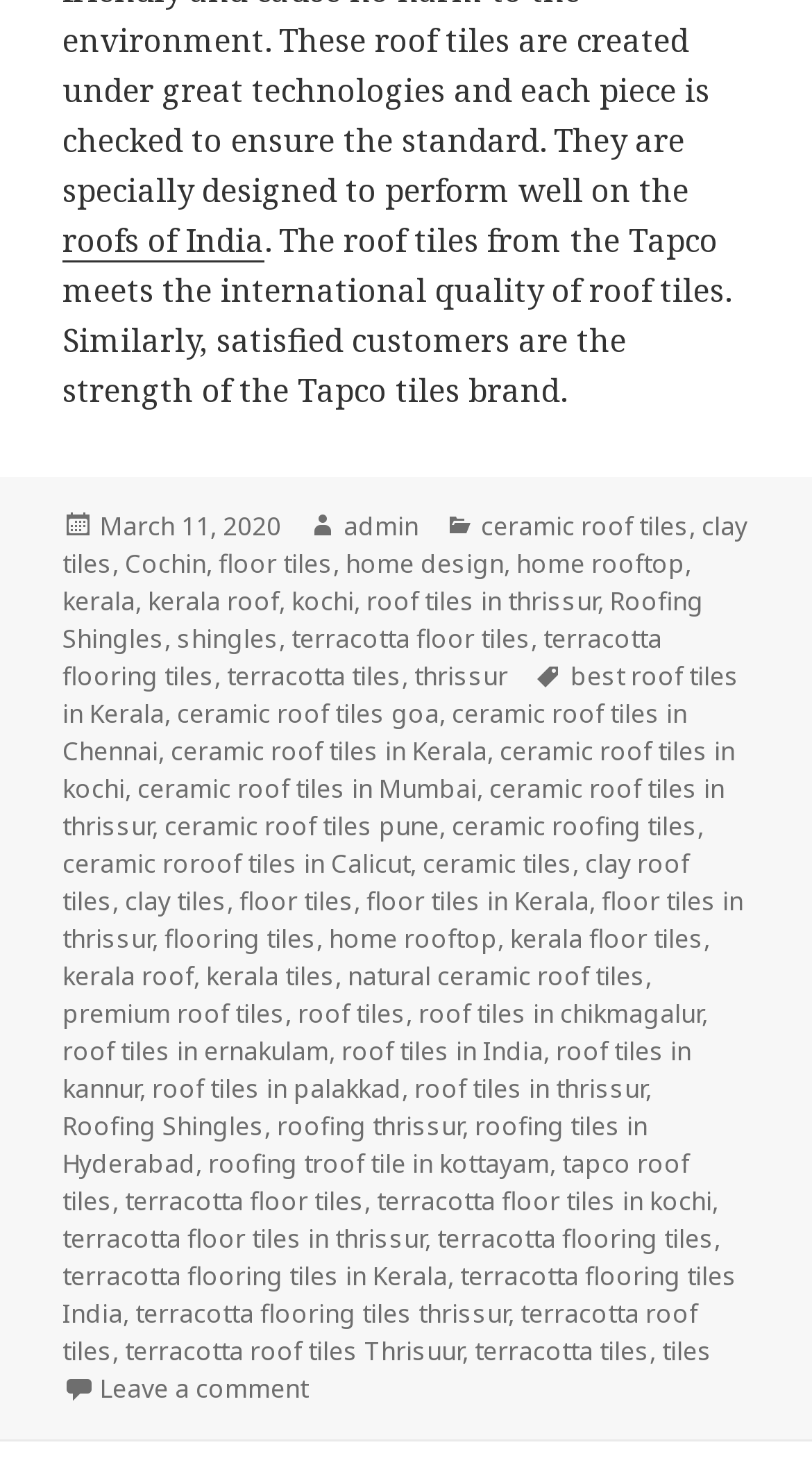Bounding box coordinates are specified in the format (top-left x, top-left y, bottom-right x, bottom-right y). All values are floating point numbers bounded between 0 and 1. Please provide the bounding box coordinate of the region this sentence describes: Nokia Siemens Networks

None